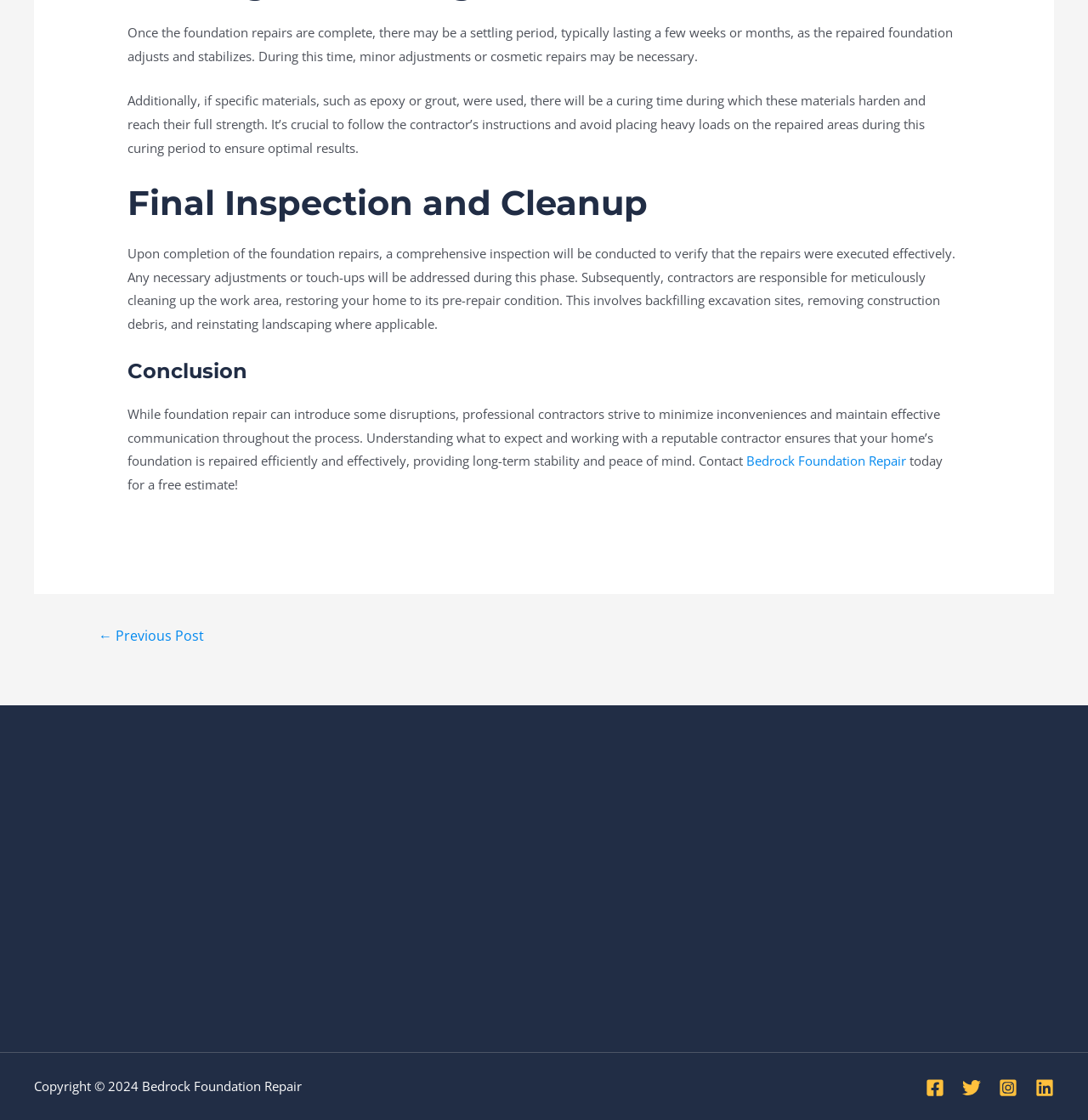Please provide a one-word or short phrase answer to the question:
What happens after foundation repairs are complete?

Settling period